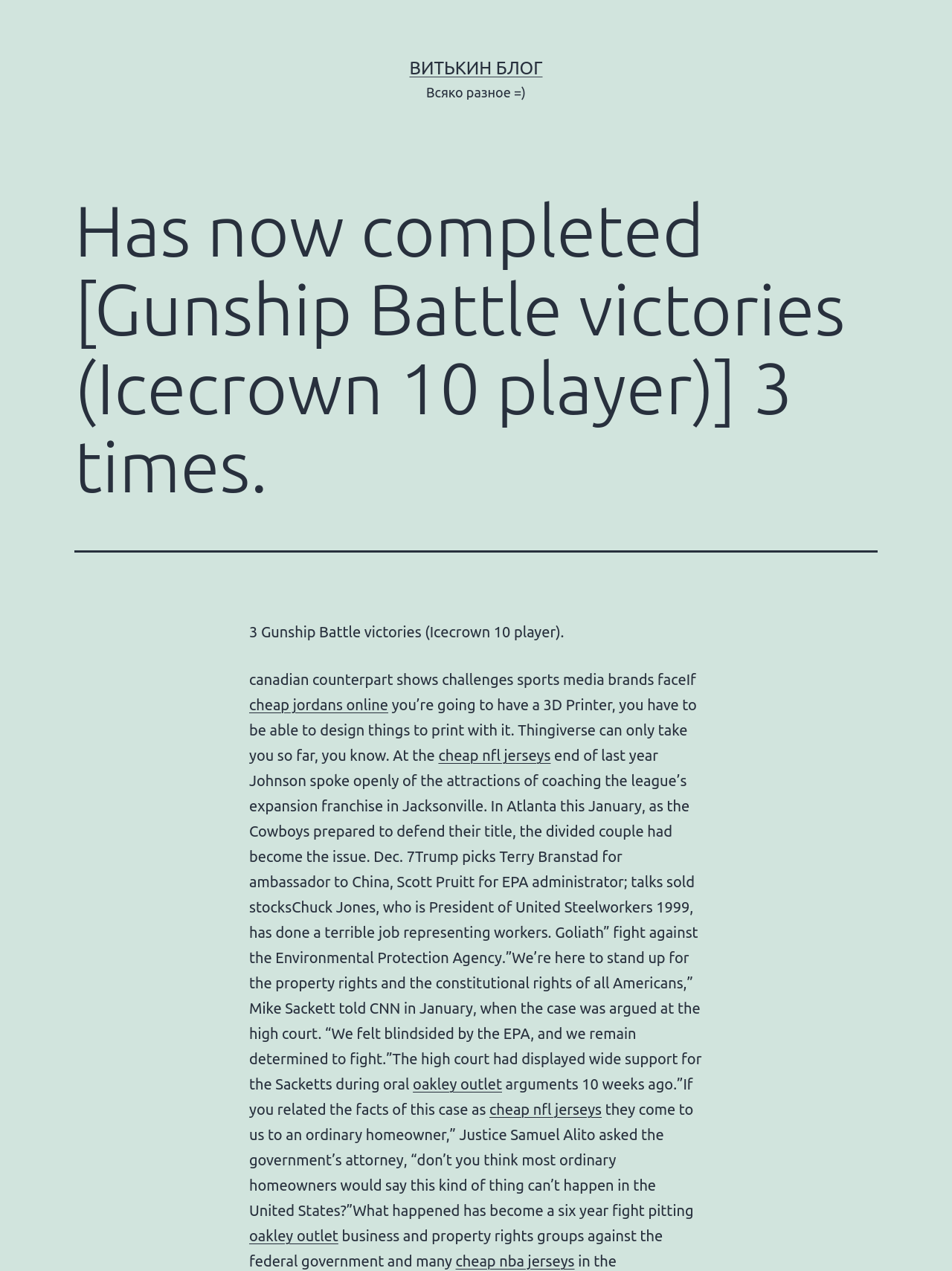Using the webpage screenshot and the element description oakley outlet, determine the bounding box coordinates. Specify the coordinates in the format (top-left x, top-left y, bottom-right x, bottom-right y) with values ranging from 0 to 1.

[0.262, 0.965, 0.355, 0.979]